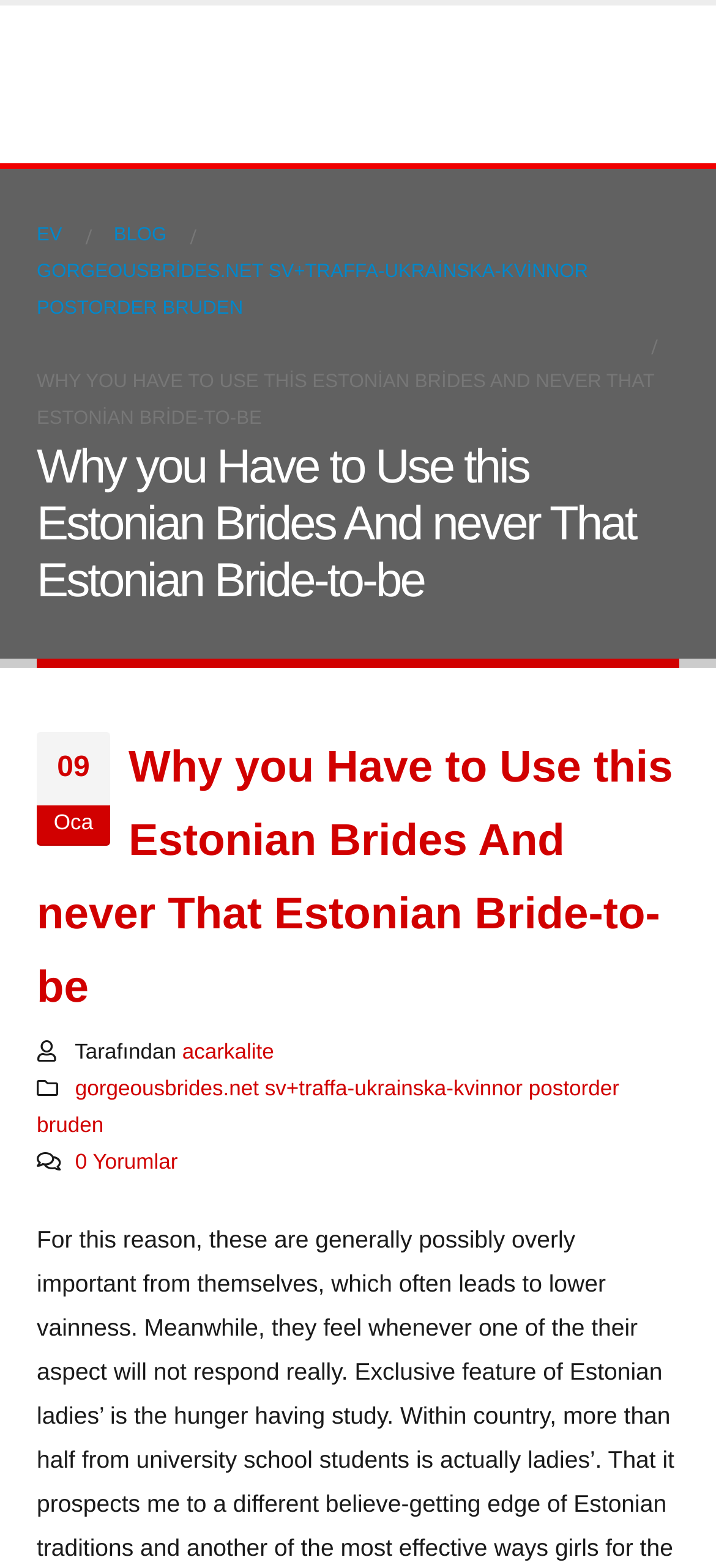Locate the UI element described by gorgeousbrides.net sv+traffa-ukrainska-kvinnor postorder bruden and provide its bounding box coordinates. Use the format (top-left x, top-left y, bottom-right x, bottom-right y) with all values as floating point numbers between 0 and 1.

[0.077, 0.247, 0.923, 0.312]